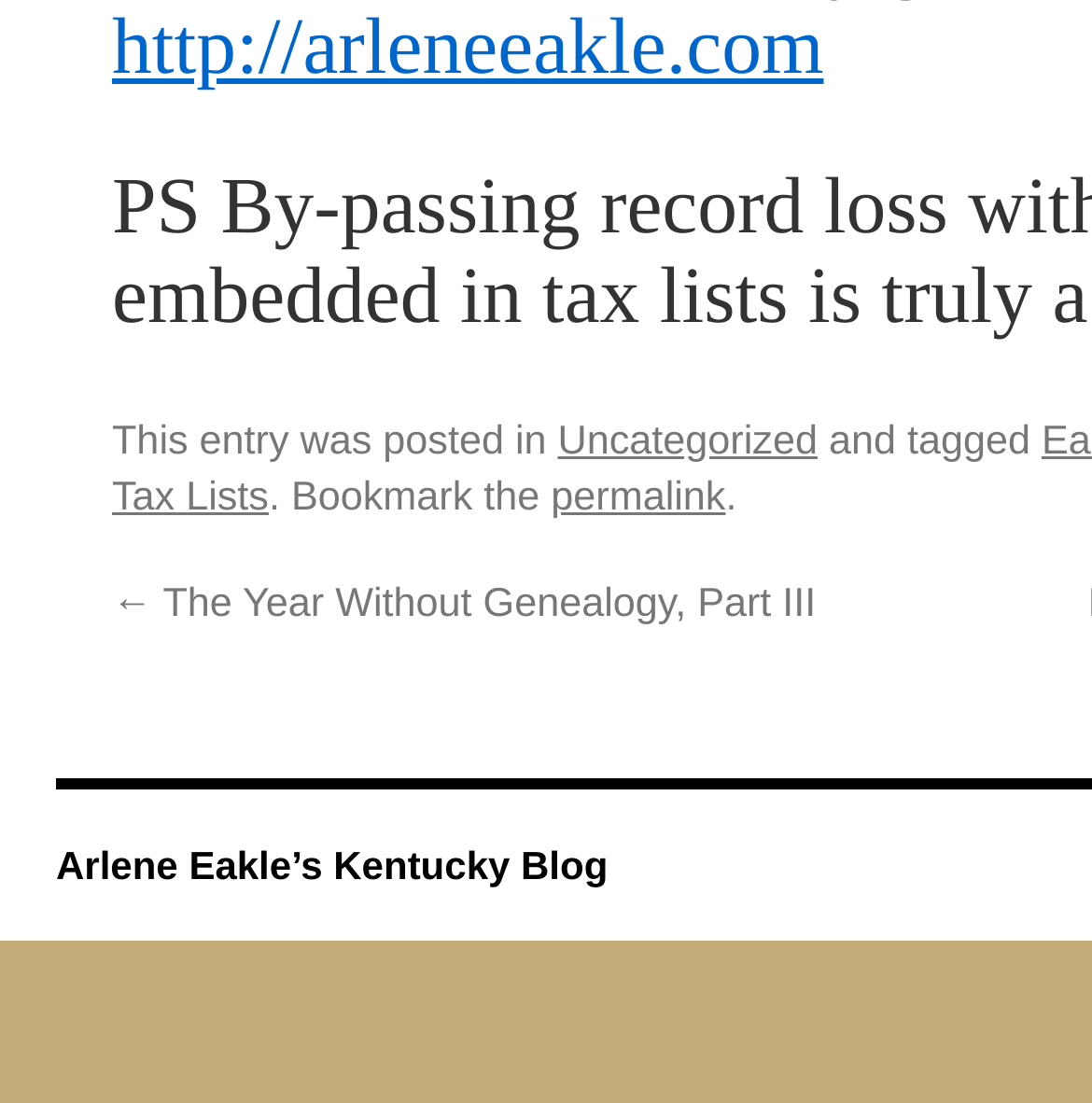Given the content of the image, can you provide a detailed answer to the question?
Is the blog related to genealogy?

The blog is likely related to genealogy because one of the links on the page is titled 'Tax Lists', which is a topic related to genealogy. Additionally, the previous post is titled 'The Year Without Genealogy, Part III', which further suggests that the blog is related to genealogy.